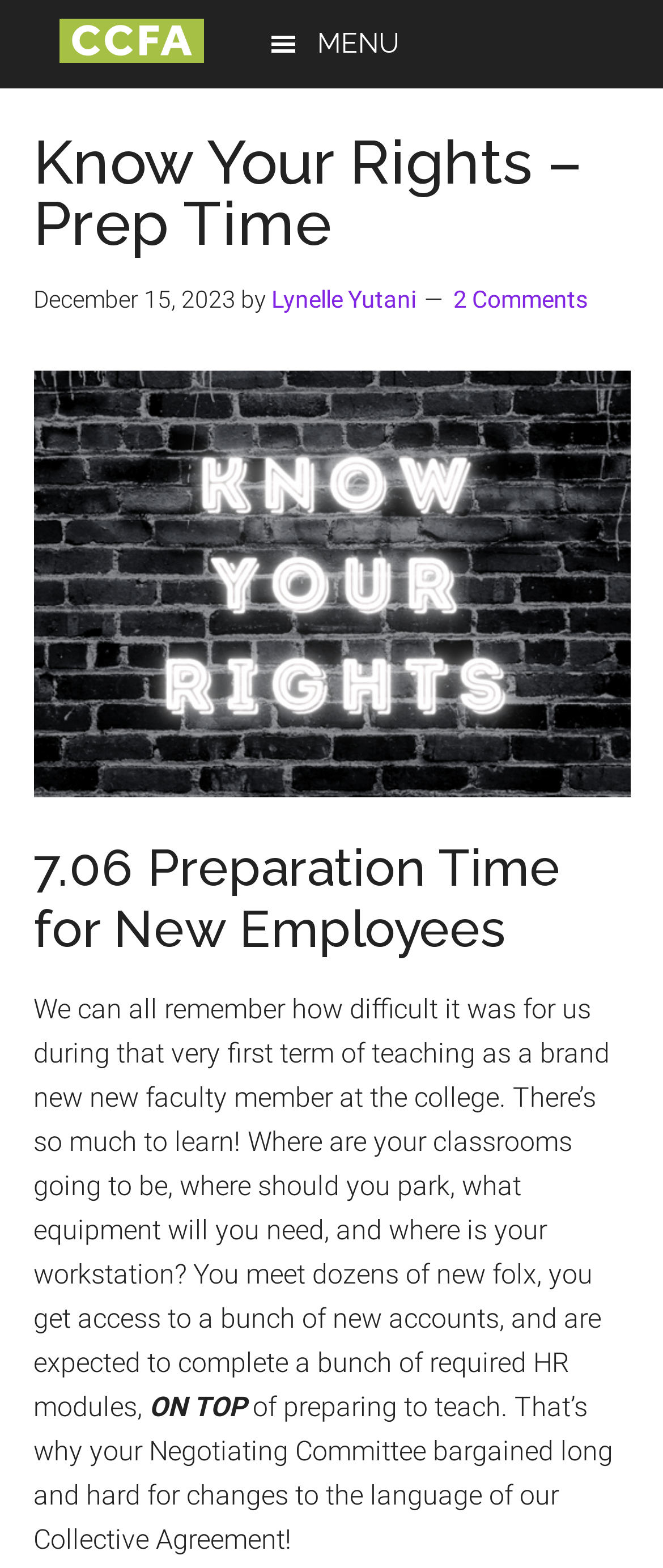Use a single word or phrase to answer the question: What is the image on the webpage about?

Know Your Rights